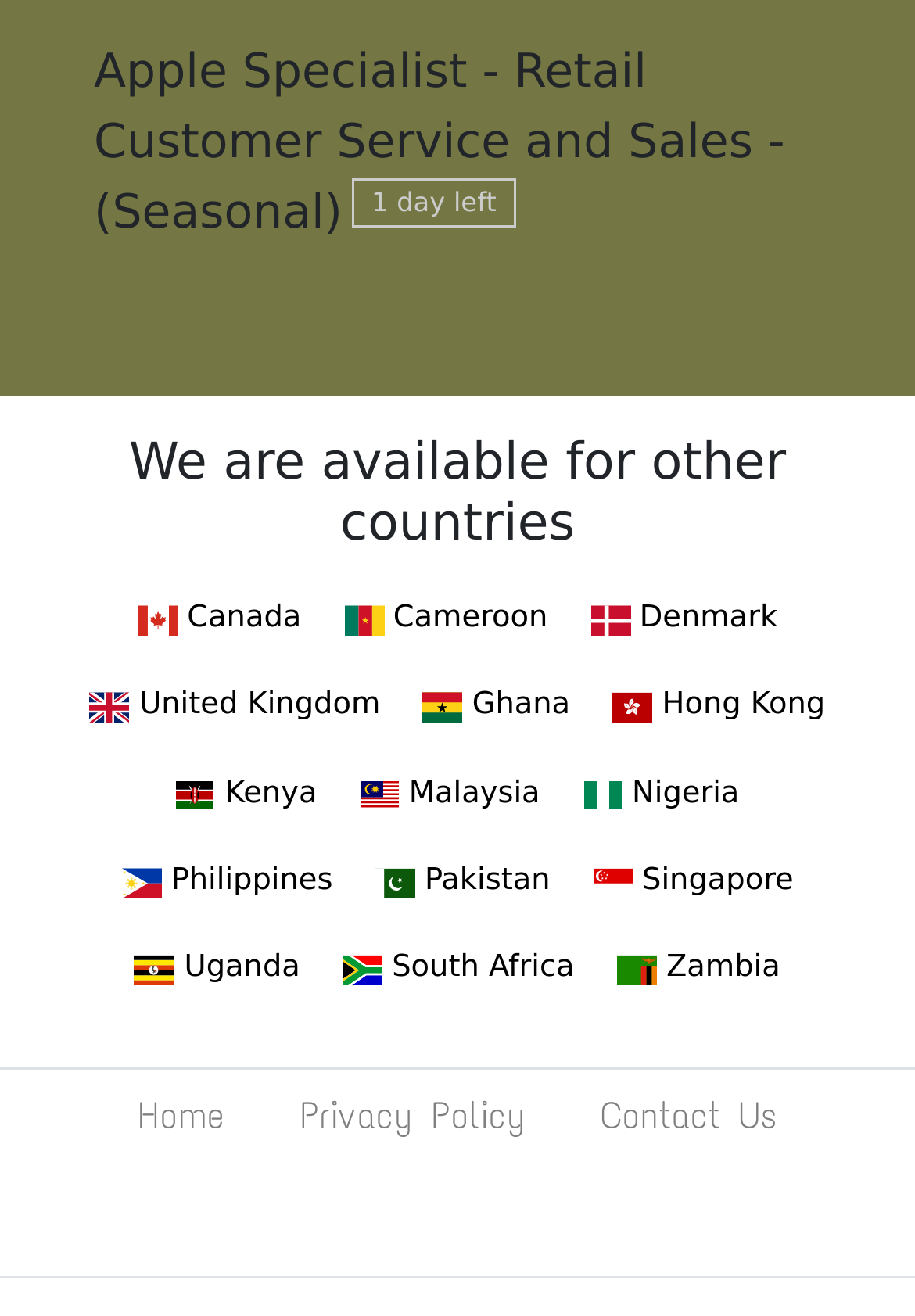Identify the bounding box coordinates of the clickable section necessary to follow the following instruction: "Go to Home page". The coordinates should be presented as four float numbers from 0 to 1, i.e., [left, top, right, bottom].

[0.11, 0.813, 0.287, 0.884]